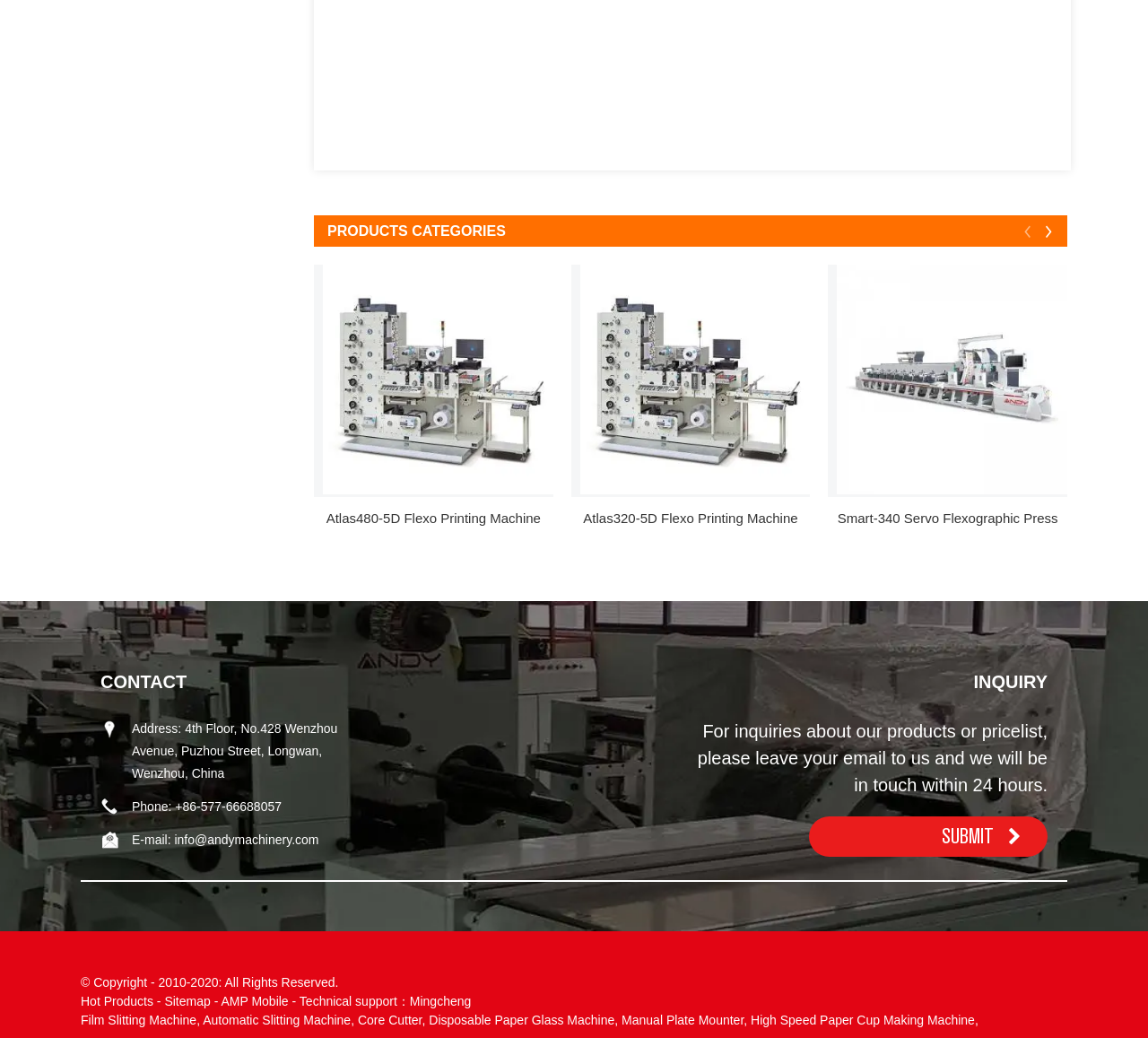Using the image as a reference, answer the following question in as much detail as possible:
What is the purpose of the 'SUBMIT' button?

I found the 'SUBMIT' button in the 'INQUIRY' section, where it says 'For inquiries about our products or pricelist, please leave your email to us and we will be in touch within 24 hours.' Therefore, I can conclude that the purpose of the 'SUBMIT' button is to send an inquiry about the products or pricelist.